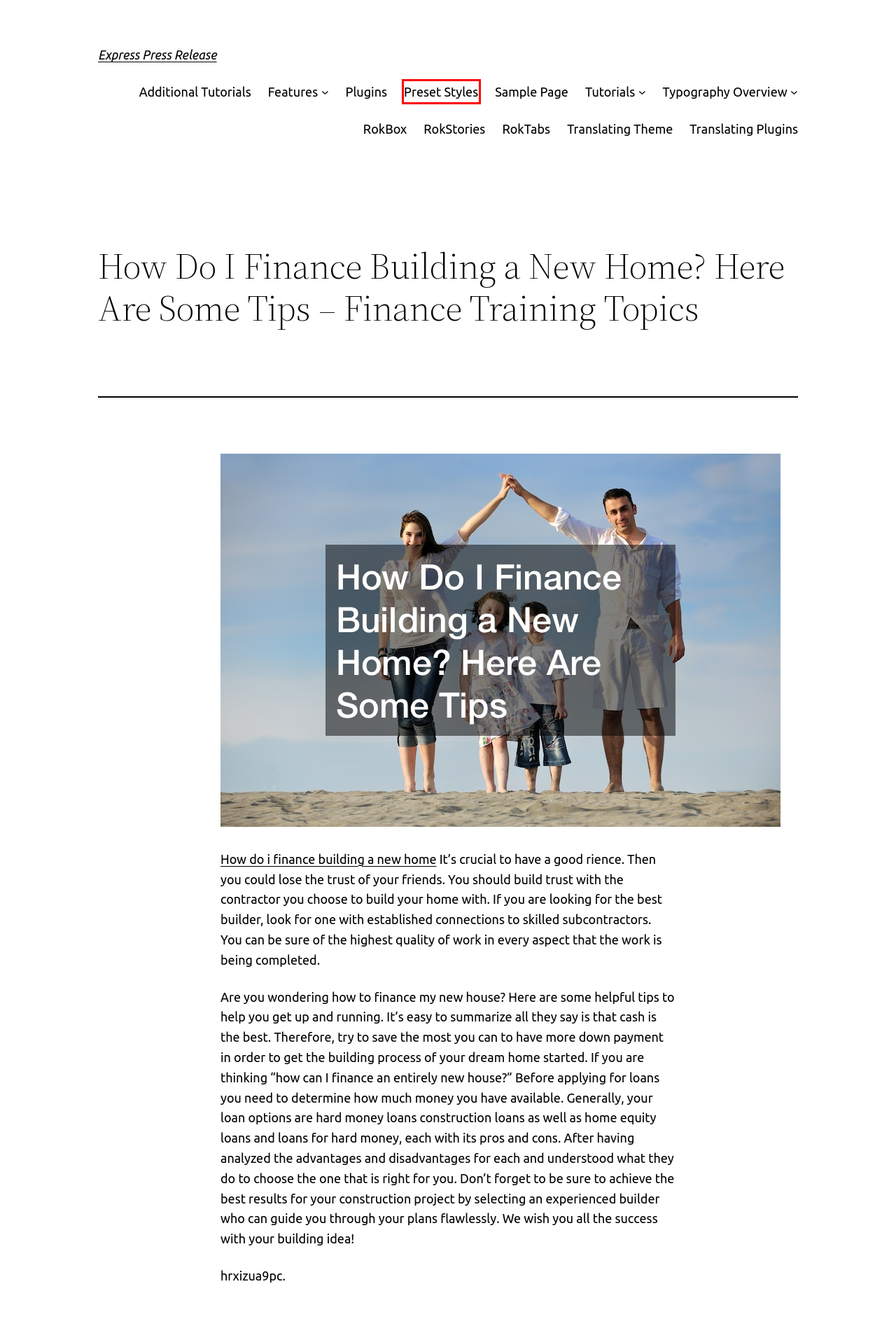Review the screenshot of a webpage which includes a red bounding box around an element. Select the description that best fits the new webpage once the element in the bounding box is clicked. Here are the candidates:
A. Typography Overview - Express Press Release
B. Sample Page - Express Press Release
C. RokStories - Express Press Release
D. RokTabs - Express Press Release
E. Tutorials - Express Press Release
F. Translating Theme - Express Press Release
G. Plugins - Express Press Release
H. Preset Styles - Express Press Release

H